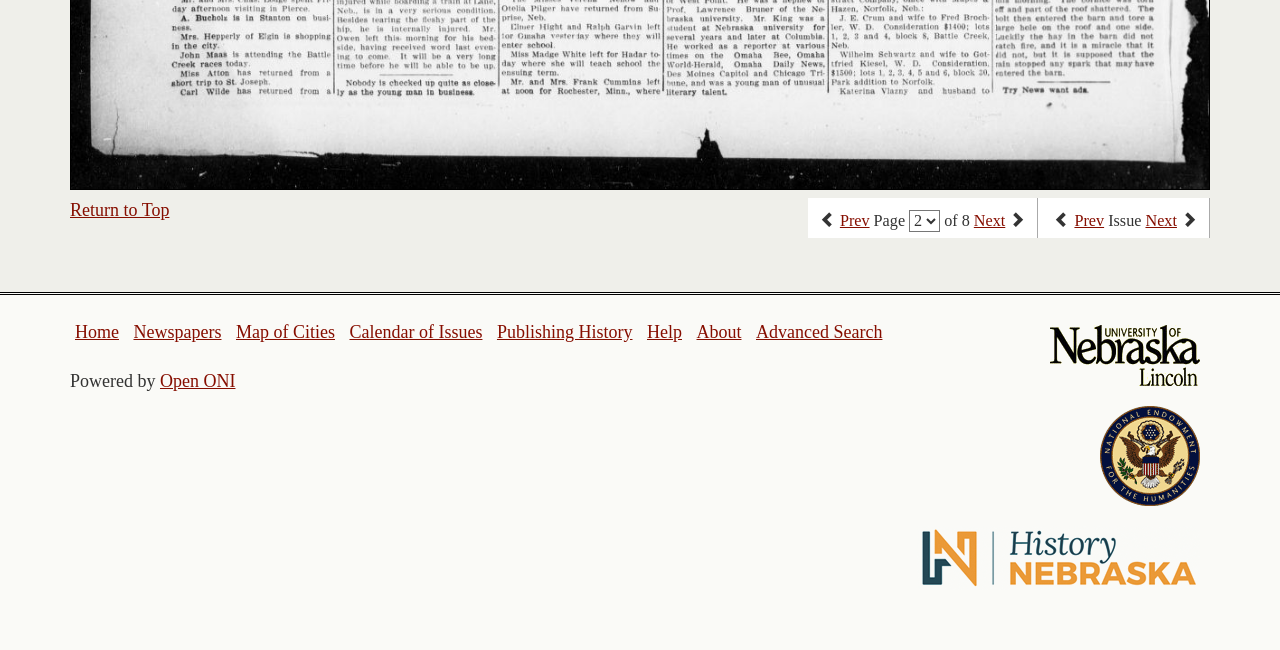What is the purpose of the 'Advanced Search' link?
Based on the content of the image, thoroughly explain and answer the question.

I found the 'Advanced Search' link in the navigation section, and based on its label, I inferred that its purpose is to allow users to perform advanced searches on the website.